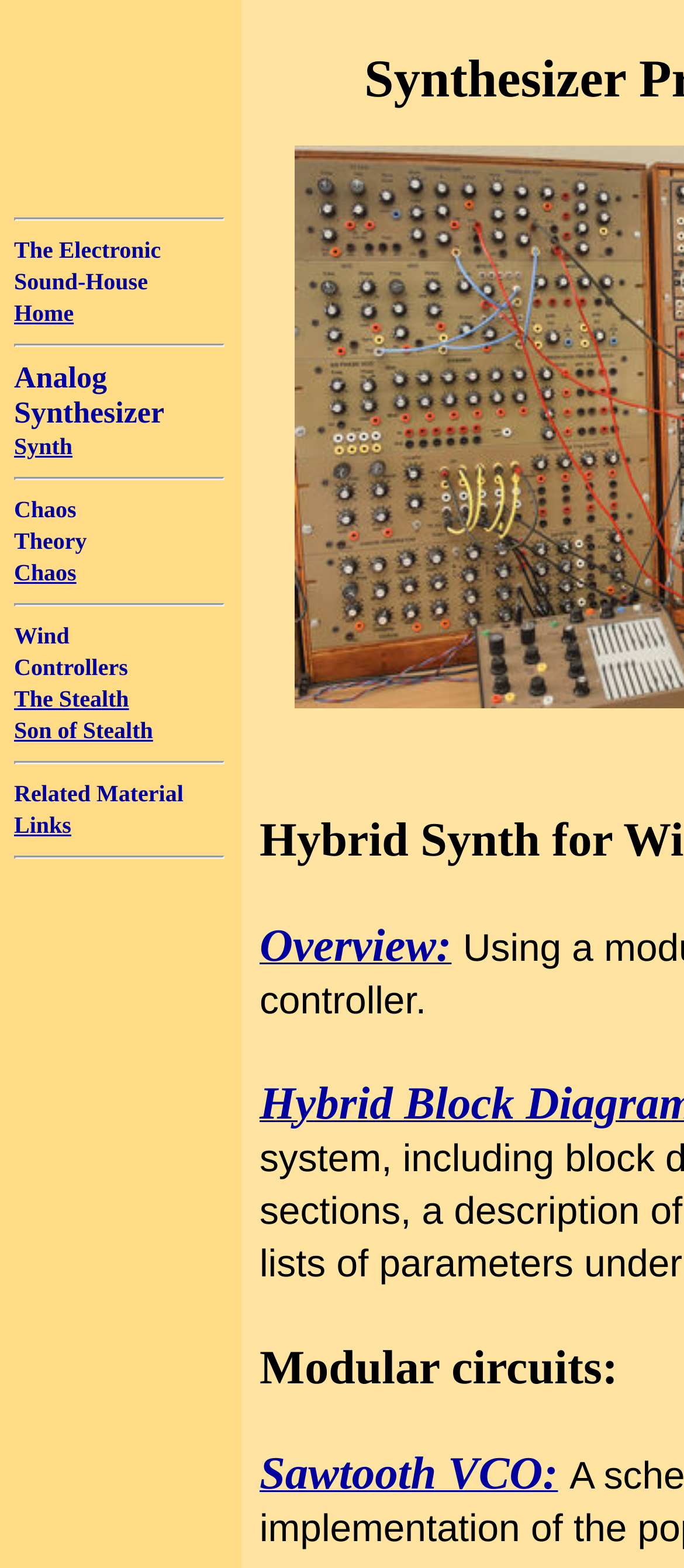Write a detailed summary of the webpage, including text, images, and layout.

The webpage is titled "Synth Projects and Schematics" and appears to be a resource for electronic music enthusiasts. At the top, there is a horizontal separator, followed by the title "The Electronic Sound-House" in two lines. Below this, there are several links and text elements arranged horizontally, including "Home", "Synth", "Chaos", "Wind Controllers", "The Stealth", and "Son of Stealth". These elements are separated by horizontal separators.

Further down, there is a section titled "Related Material" with a link to "Links". Below this, there is another horizontal separator. The majority of the content is located on the right side of the page, starting from the middle. There is a link to "Overview:" followed by a section titled "Modular circuits:". This section contains a link to "Sawtooth VCO:". The overall layout is organized, with clear headings and concise text, suggesting a focus on providing information and resources related to synthesizer projects and schematics.